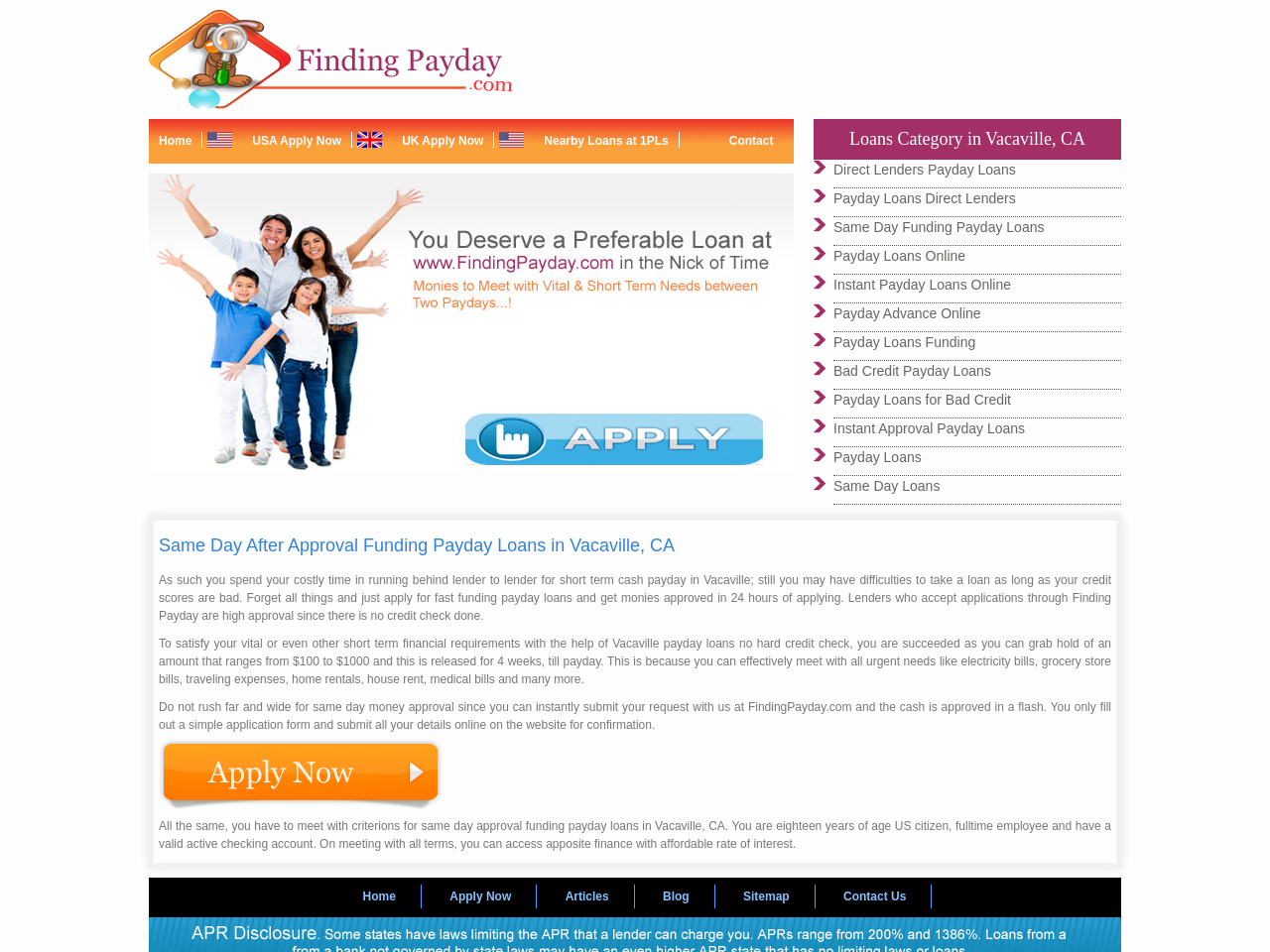What is the purpose of the loan amounts ranging from $100 to $1000?
Respond to the question with a single word or phrase according to the image.

To meet urgent needs